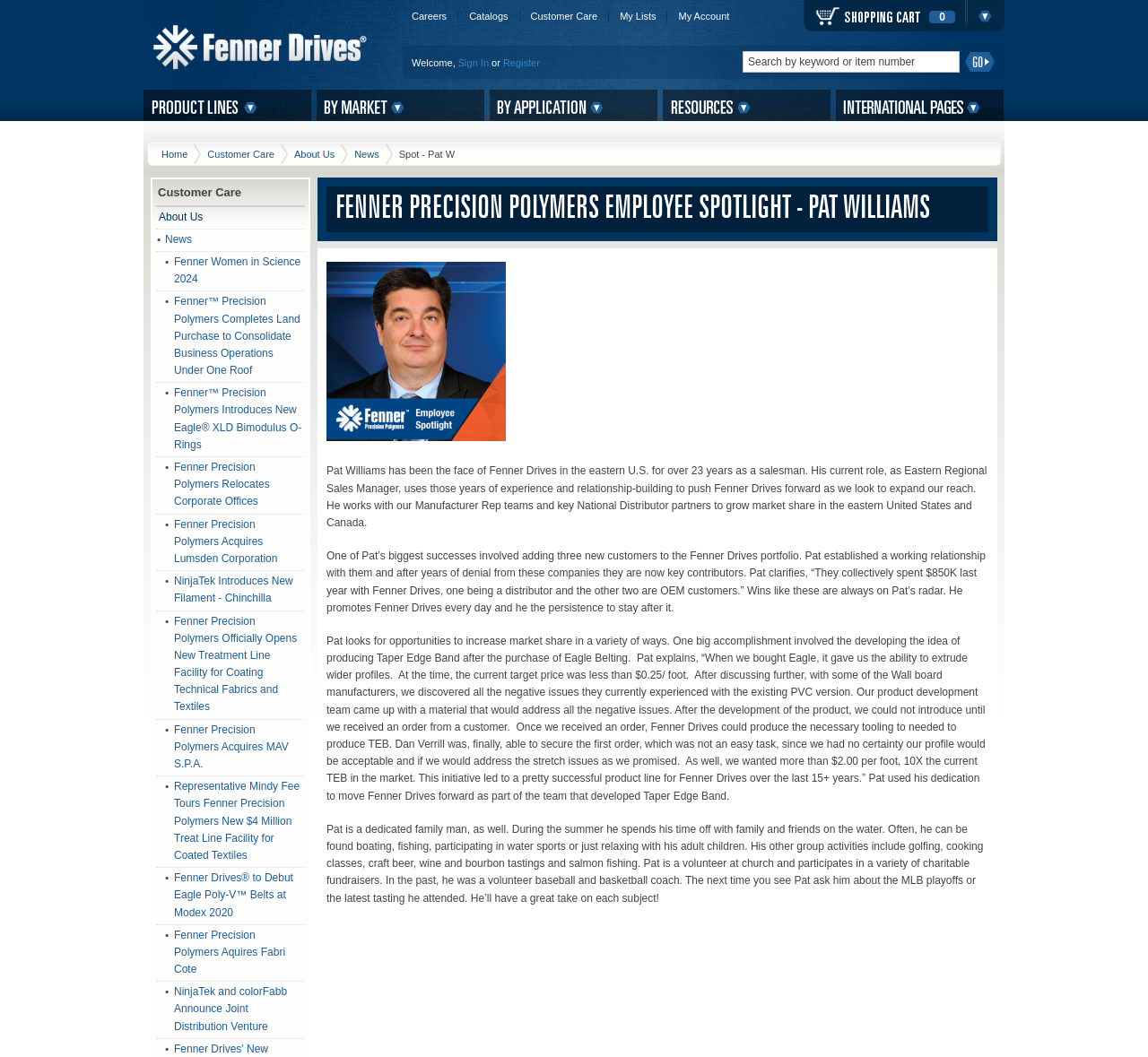Given the description "Customer Care", provide the bounding box coordinates of the corresponding UI element.

[0.181, 0.136, 0.251, 0.157]